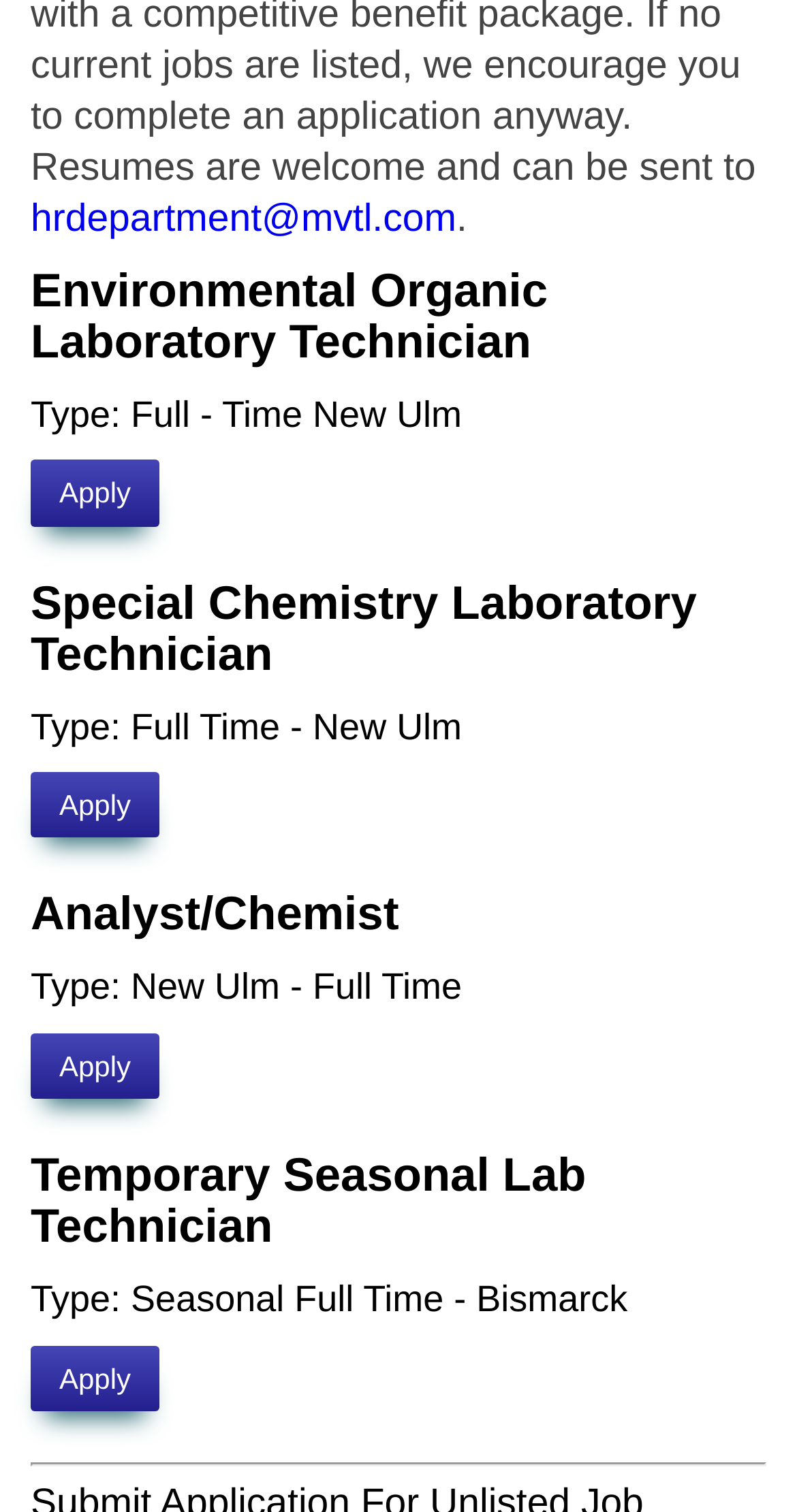How many job openings are listed?
Refer to the image and provide a one-word or short phrase answer.

5